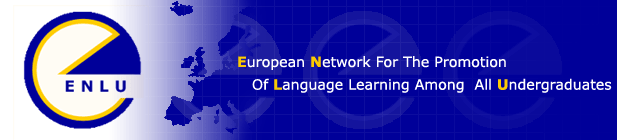Please provide a brief answer to the following inquiry using a single word or phrase:
What is the shape of the blue border?

Circular